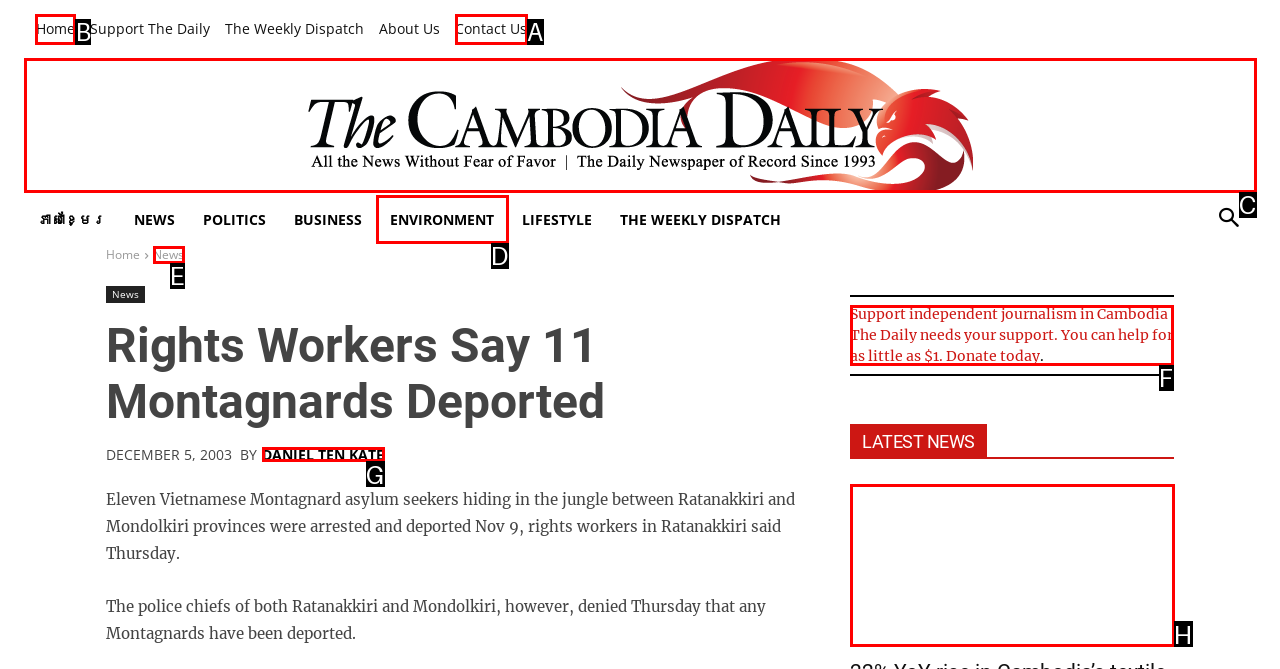Choose the HTML element you need to click to achieve the following task: Click on Home
Respond with the letter of the selected option from the given choices directly.

B